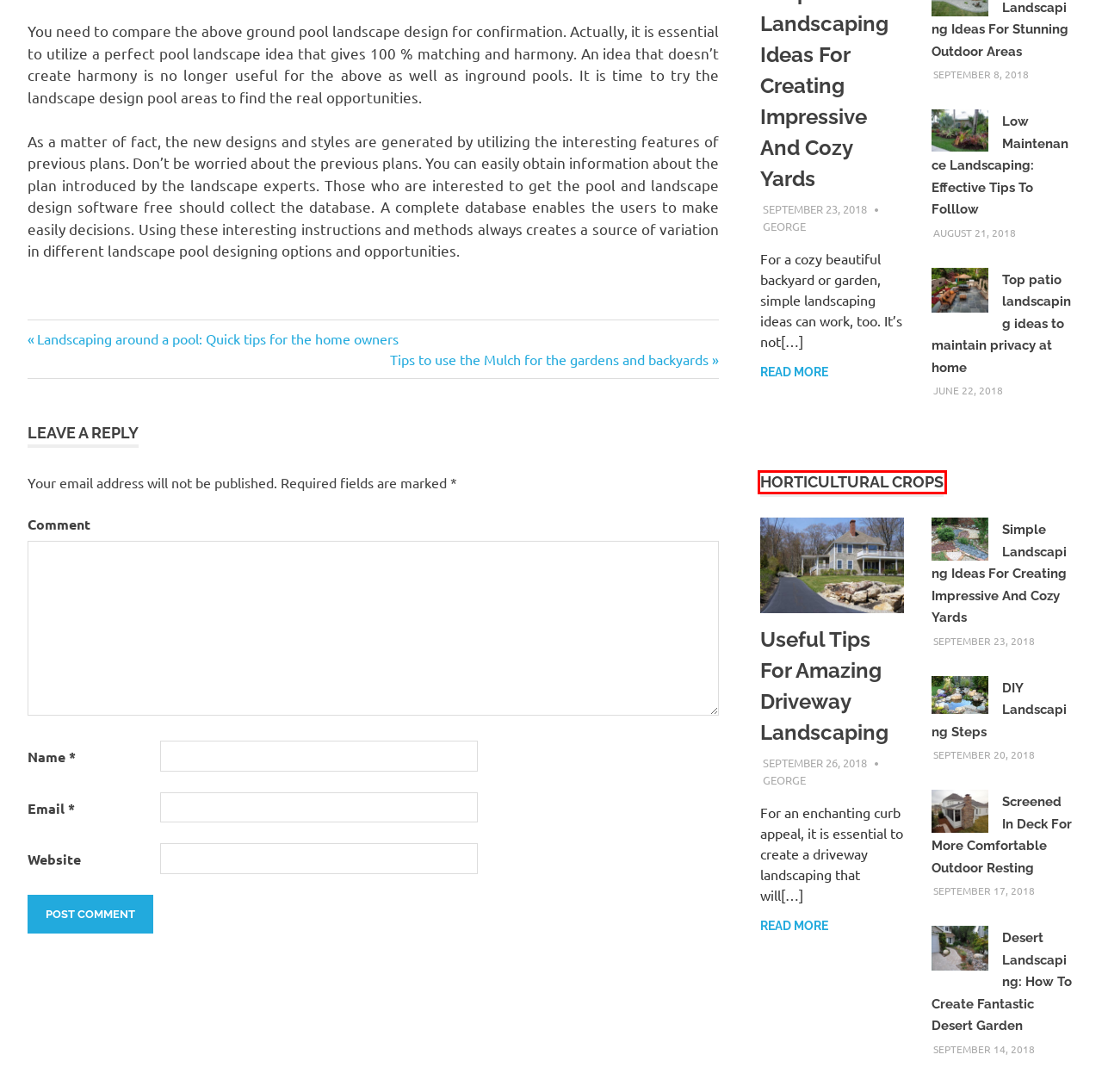Look at the screenshot of a webpage with a red bounding box and select the webpage description that best corresponds to the new page after clicking the element in the red box. Here are the options:
A. Pool Landscape Design | Landscape Design
B. Desert Landscaping: How To Create Fantastic Desert Garden | Landscape Design
C. Screened In Deck For More Comfortable Outdoor Resting | Landscape Design
D. Low Maintenance Landscaping: Effective Tips To Folllow | Landscape Design
E. Above Ground Pool Landscape Design | Landscape Design
F. Top patio landscaping ideas to maintain privacy at home | Landscape Design
G. Landscape Design Pool Areas | Landscape Design
H. Horticultural Crops | Landscape Design

H